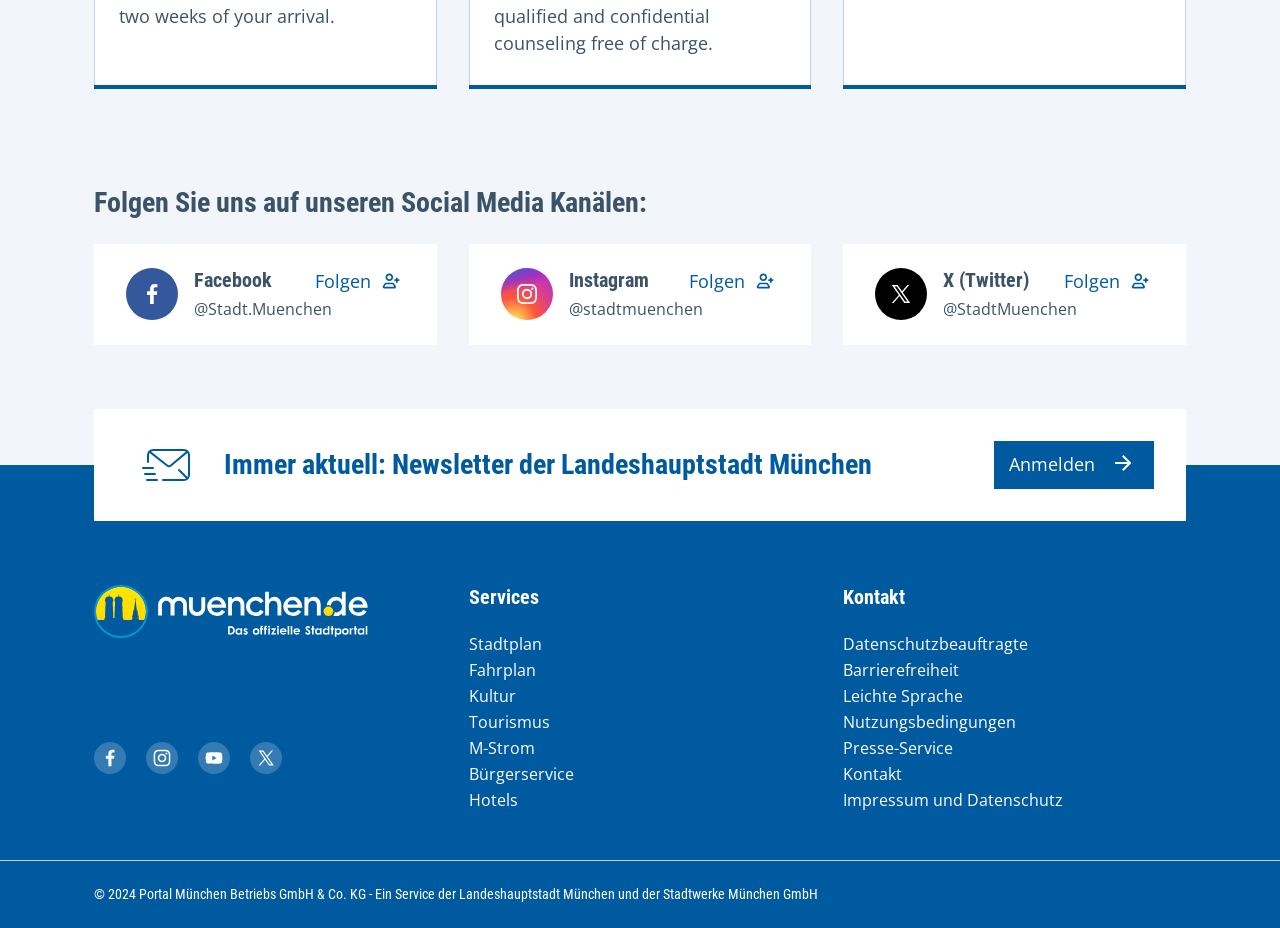Ascertain the bounding box coordinates for the UI element detailed here: "Leichte Sprache". The coordinates should be provided as [left, top, right, bottom] with each value being a float between 0 and 1.

[0.659, 0.738, 0.753, 0.761]